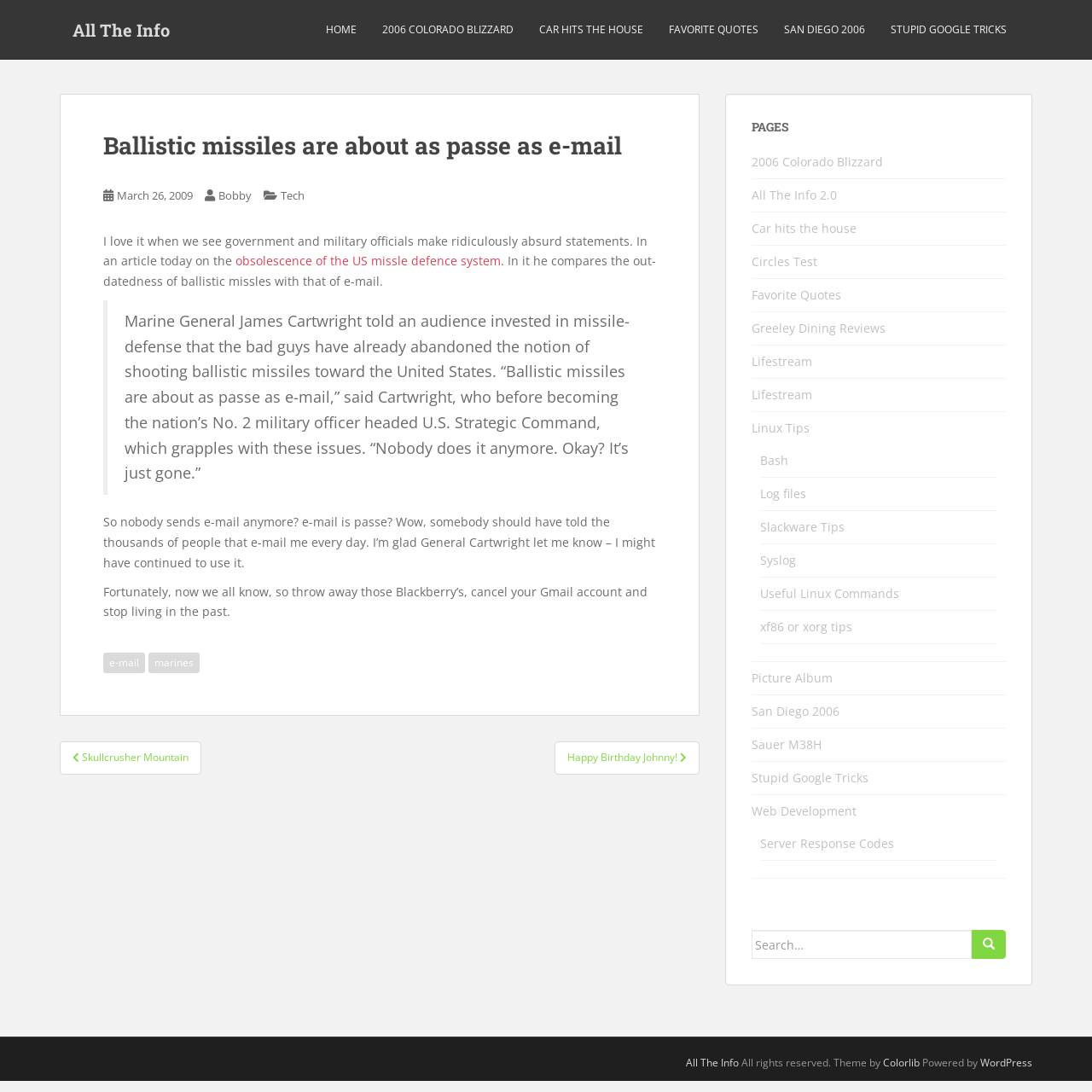Kindly respond to the following question with a single word or a brief phrase: 
What is the topic of the article?

Obsolescence of US missile defence system